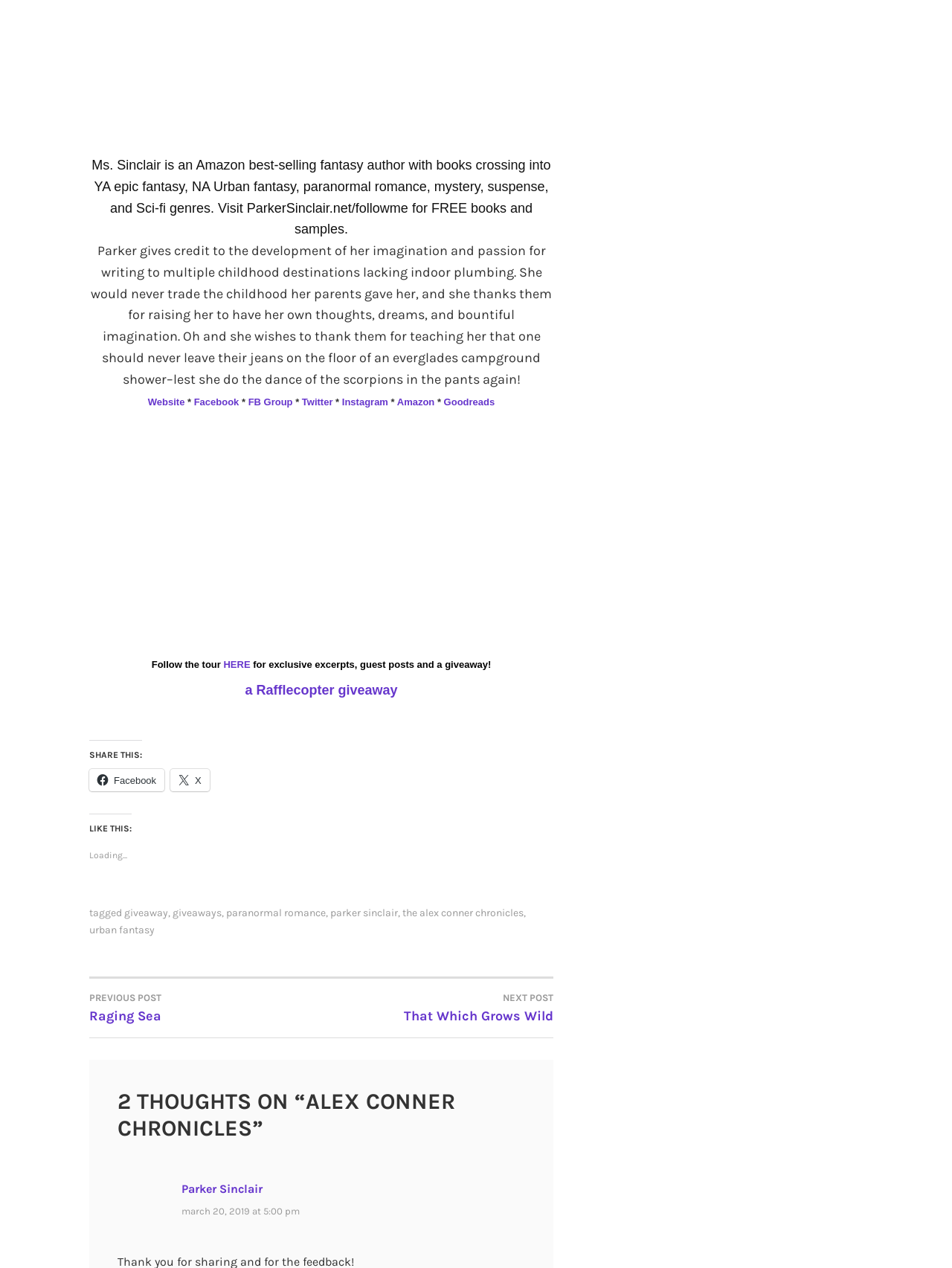Could you indicate the bounding box coordinates of the region to click in order to complete this instruction: "Read the 'Blog'".

None